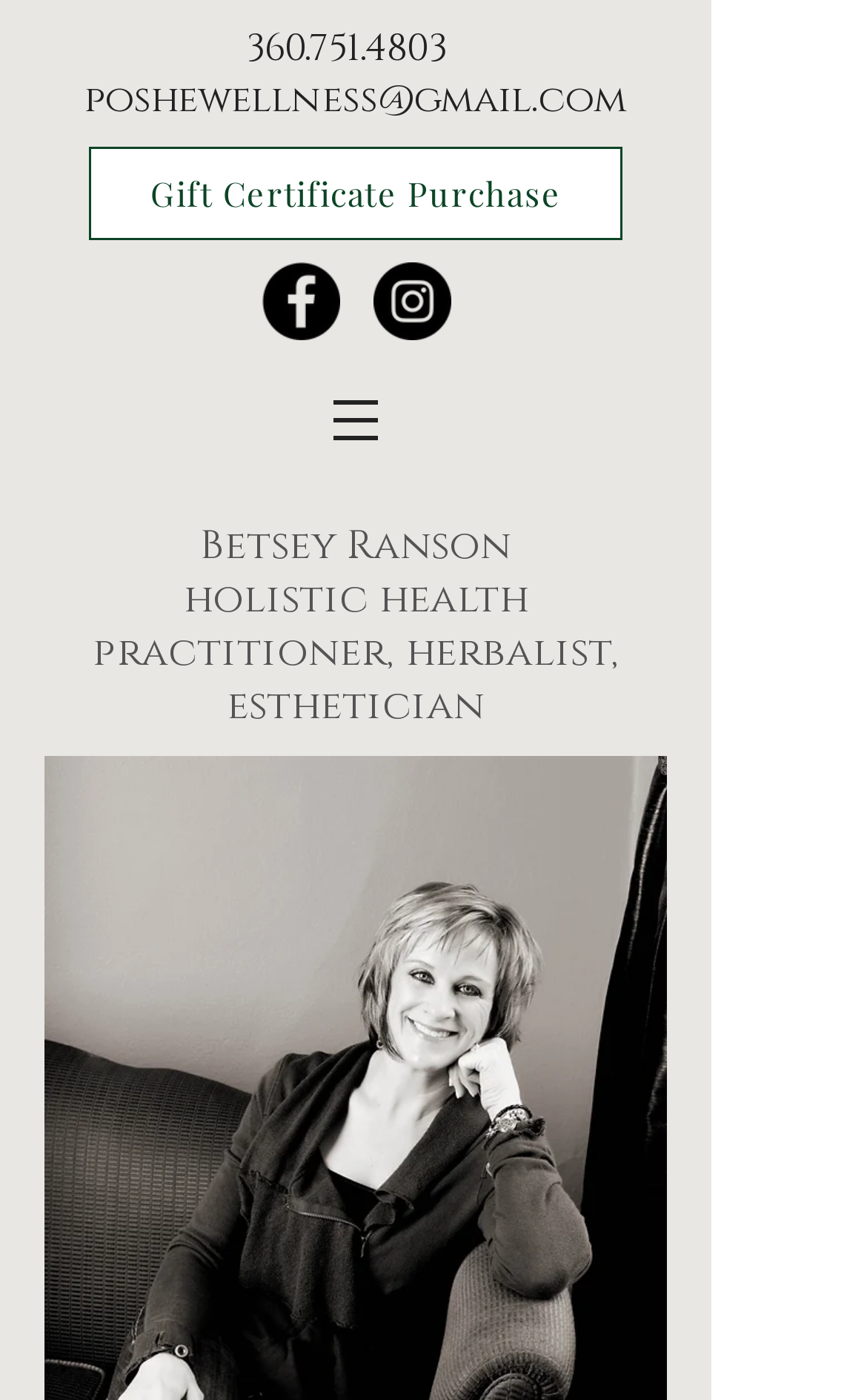Answer this question in one word or a short phrase: What is the email address on the webpage?

poshewellness@gmail.com